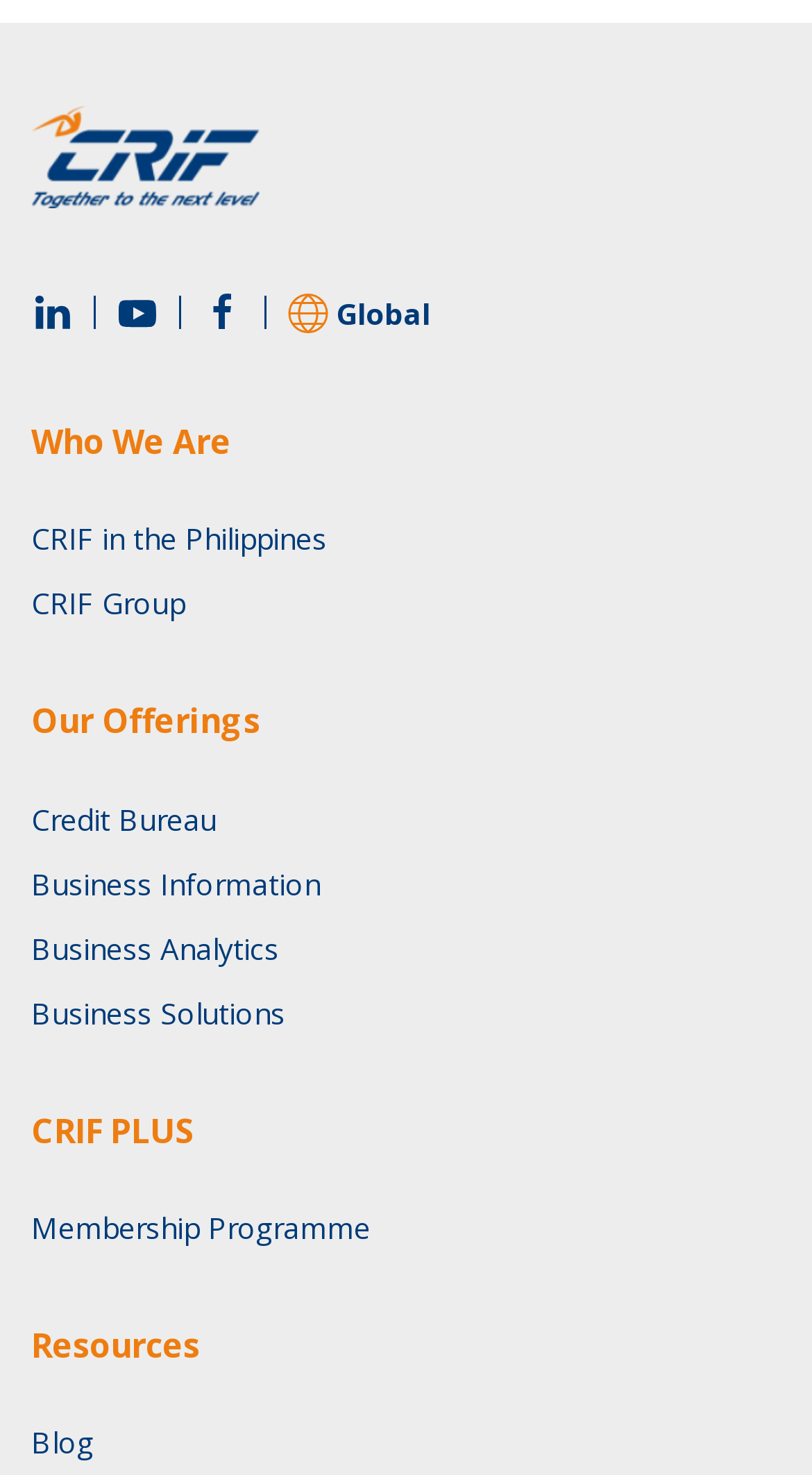What is the name of the company?
Please provide a comprehensive answer based on the visual information in the image.

The name of the company can be found in the top-left corner of the webpage, where it is written as 'CRIF Asia' in a link element.